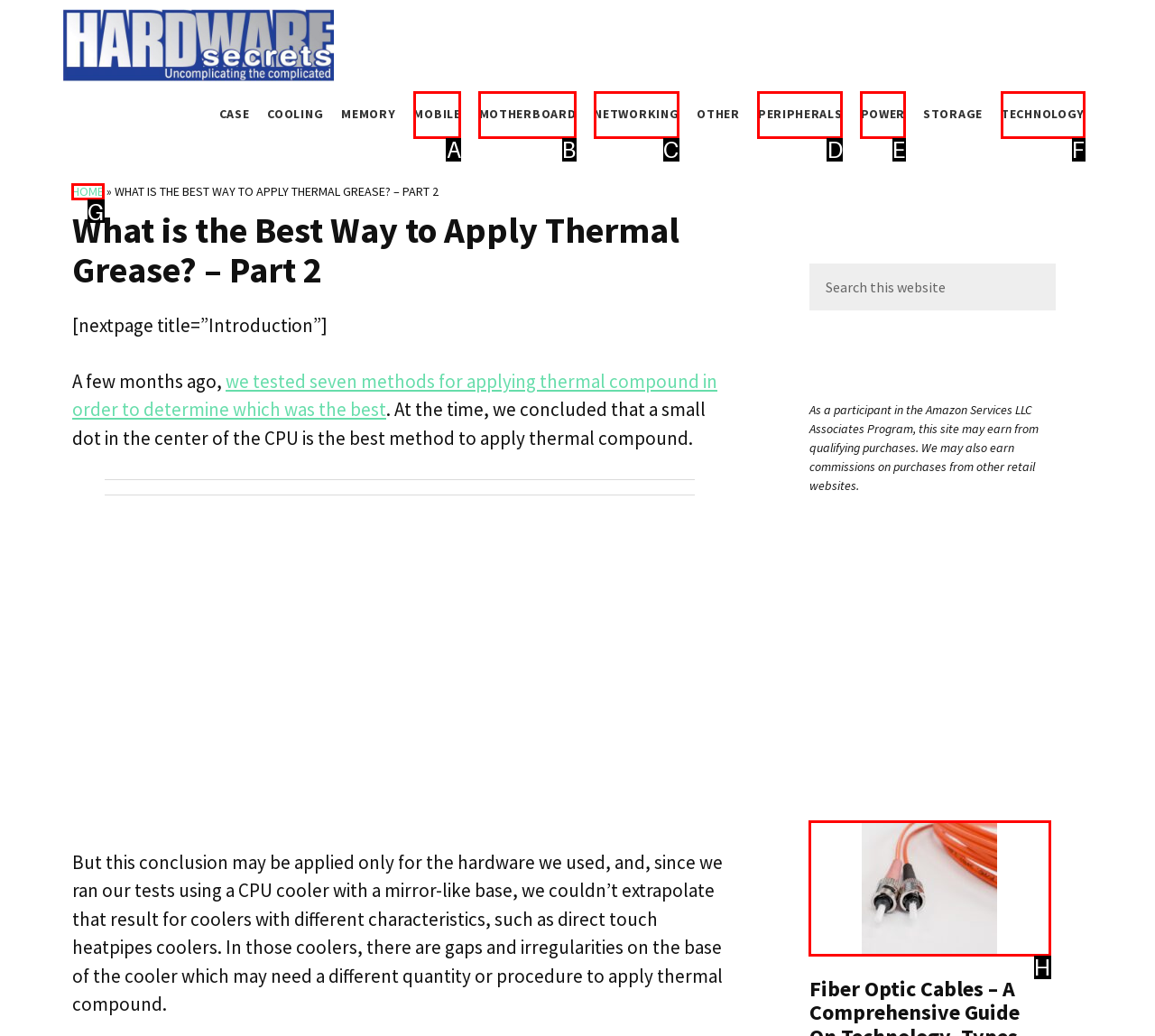From the given options, tell me which letter should be clicked to complete this task: Go to the 'HOME' page
Answer with the letter only.

G